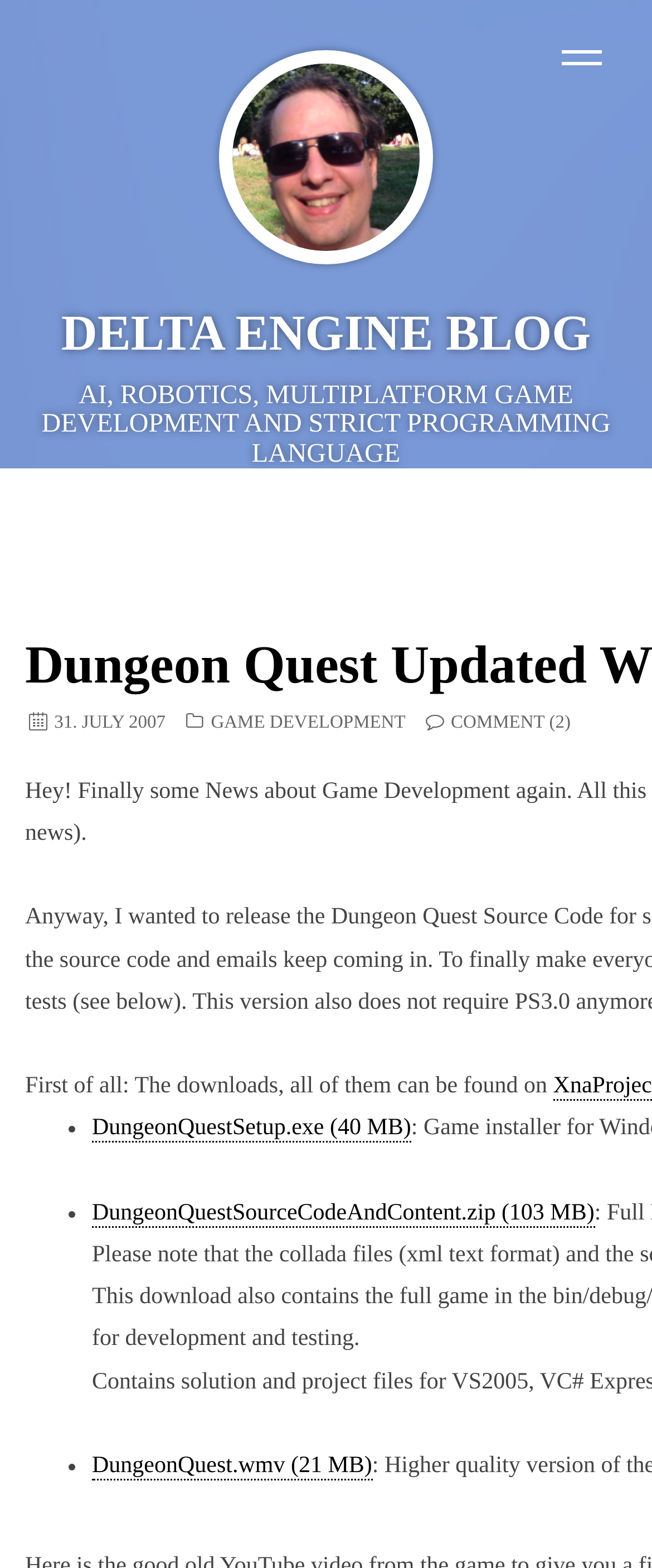Determine the bounding box coordinates for the HTML element described here: "DungeonQuestSetup.exe (40 MB)".

[0.141, 0.712, 0.631, 0.729]